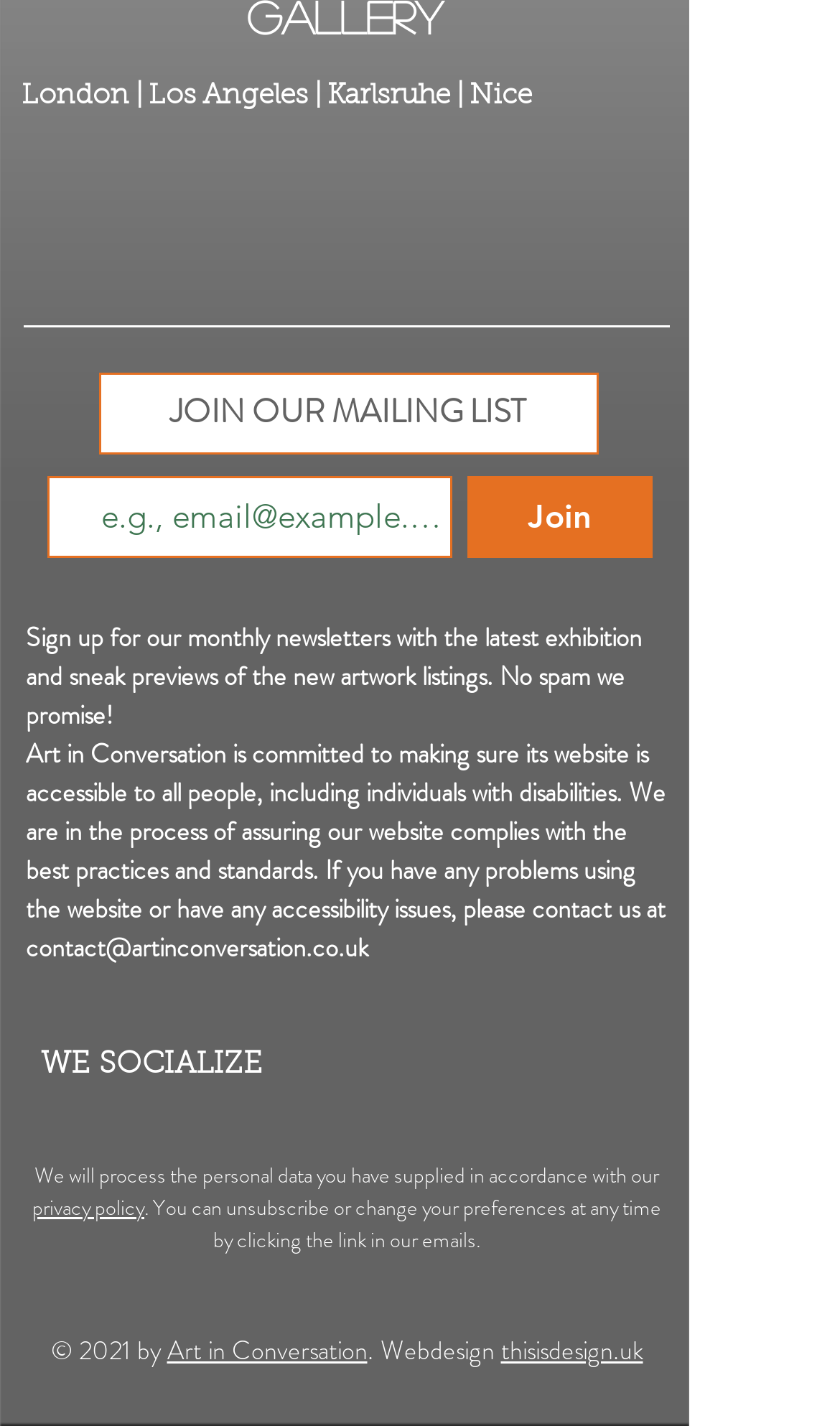Find the bounding box coordinates of the clickable area that will achieve the following instruction: "Read privacy policy".

[0.038, 0.835, 0.172, 0.858]